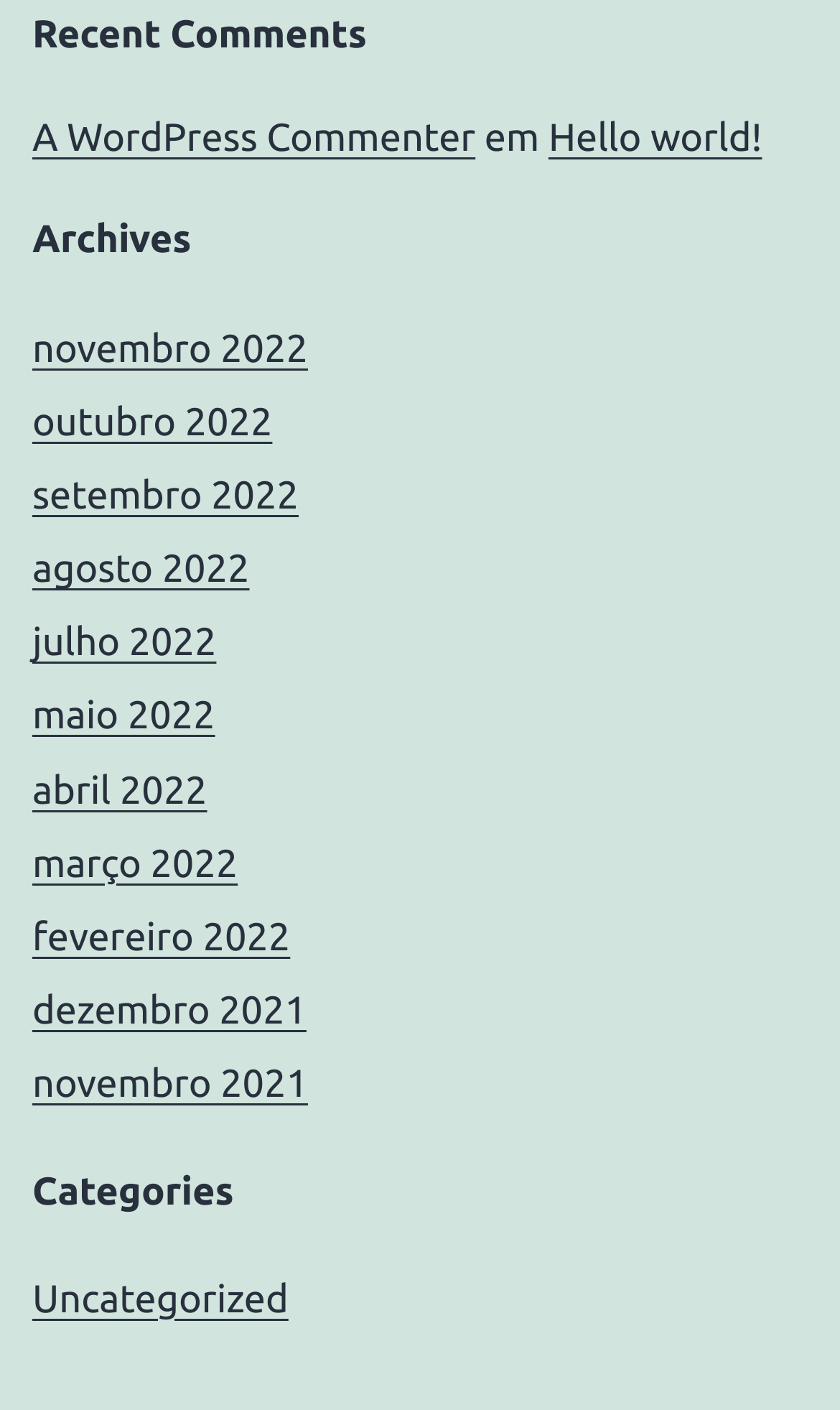What is the position of the 'Archives' heading?
Look at the screenshot and give a one-word or phrase answer.

Middle